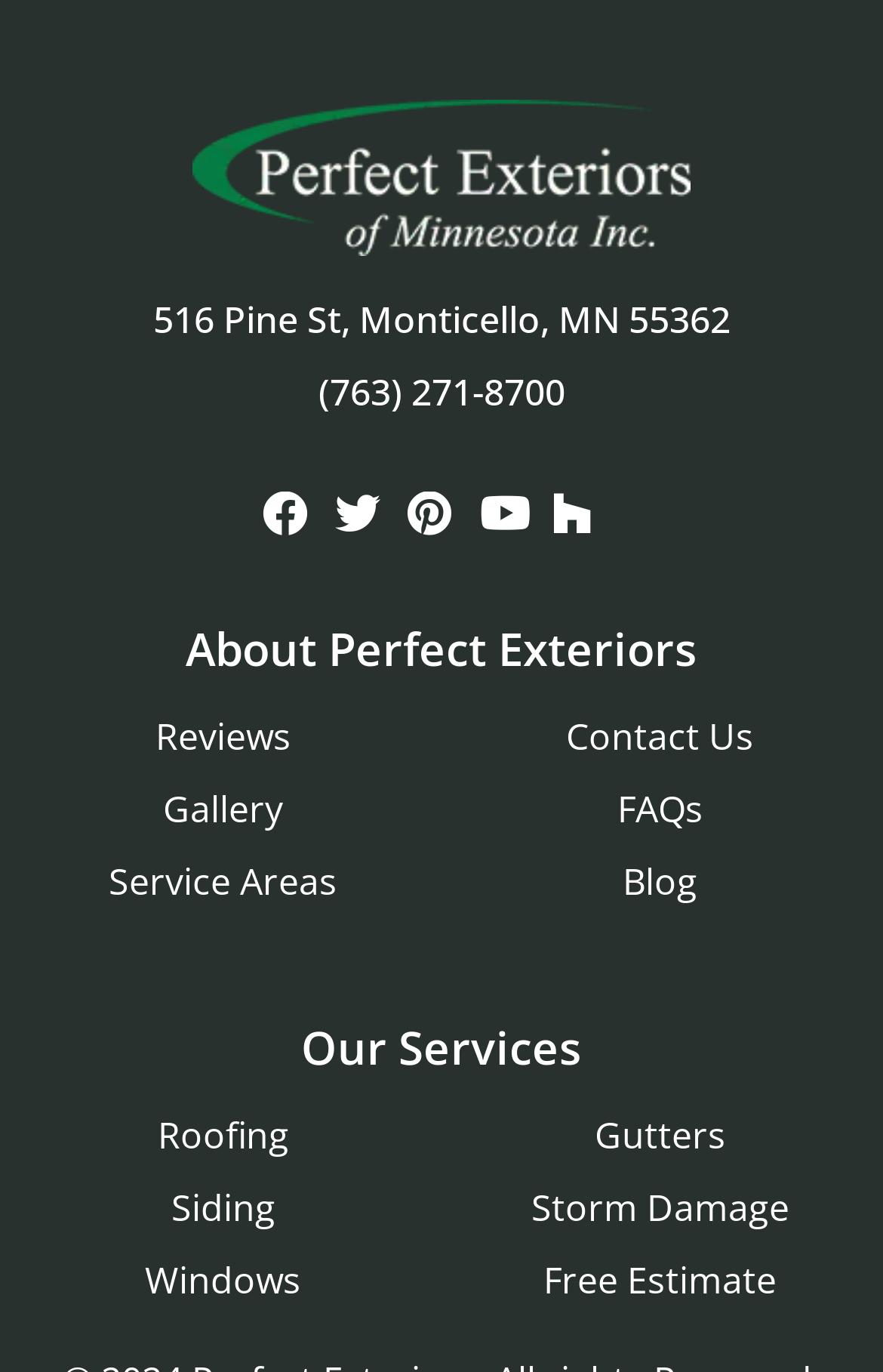Determine the bounding box coordinates of the region that needs to be clicked to achieve the task: "Check reviews".

[0.176, 0.518, 0.329, 0.555]